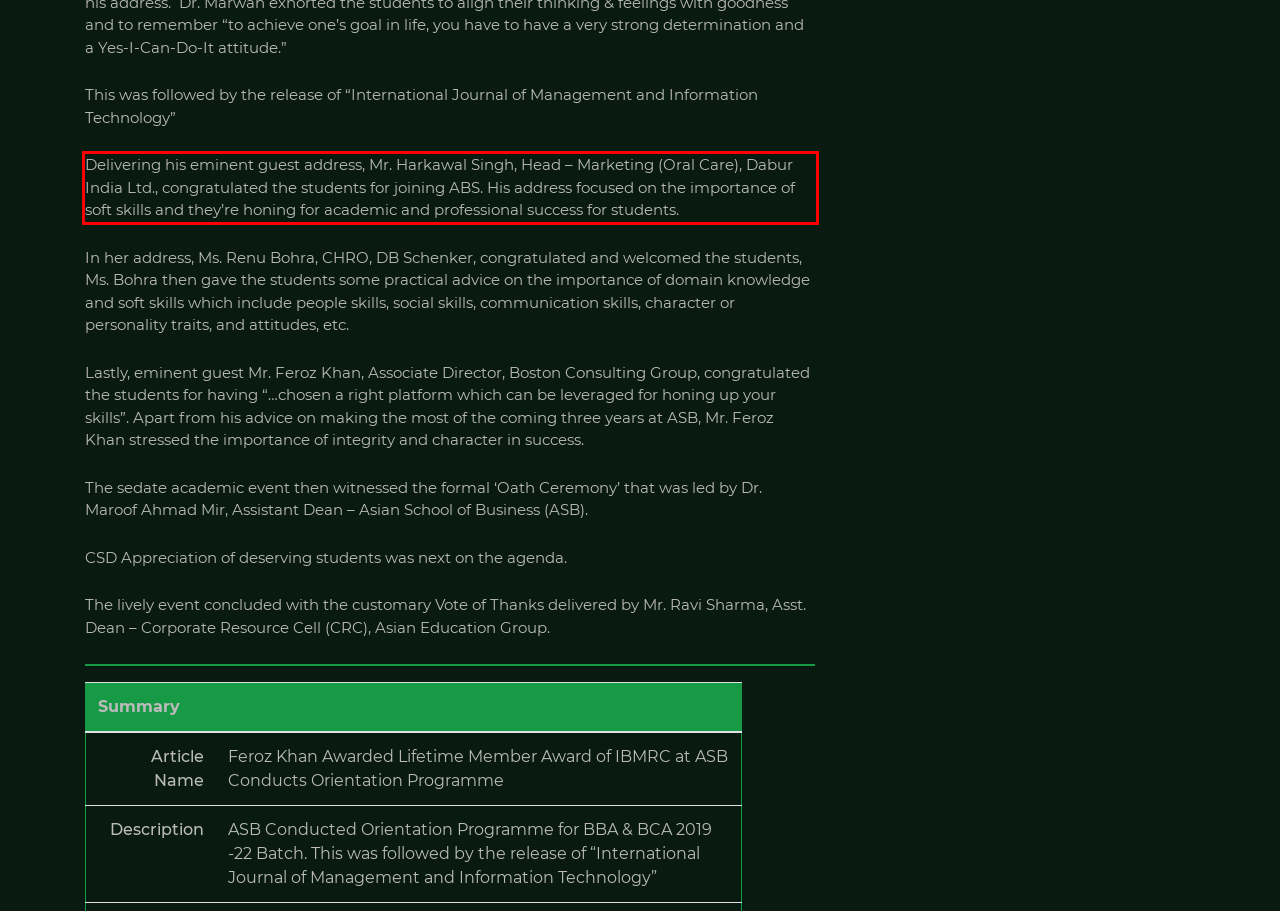Identify and extract the text within the red rectangle in the screenshot of the webpage.

Delivering his eminent guest address, Mr. Harkawal Singh, Head – Marketing (Oral Care), Dabur India Ltd., congratulated the students for joining ABS. His address focused on the importance of soft skills and they’re honing for academic and professional success for students.